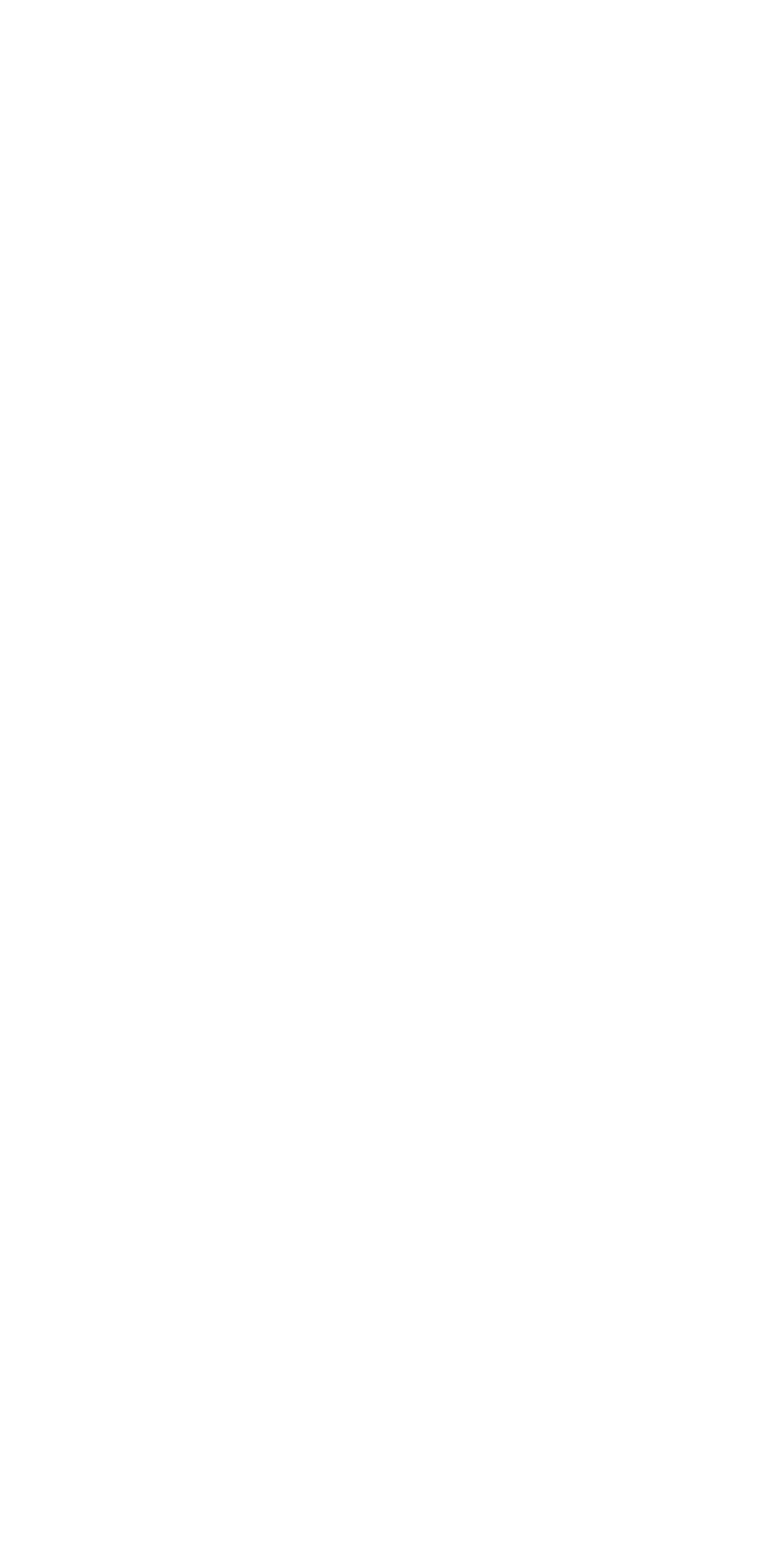Please study the image and answer the question comprehensively:
How many links are available under 'Program Information'?

Under the 'Program Information' section, we can see four links: 'Degree Information', 'Industrial Advisory Board (IAB)', 'Computer Engineering', and 'Computer Science'. Therefore, there are four links available under 'Program Information'.